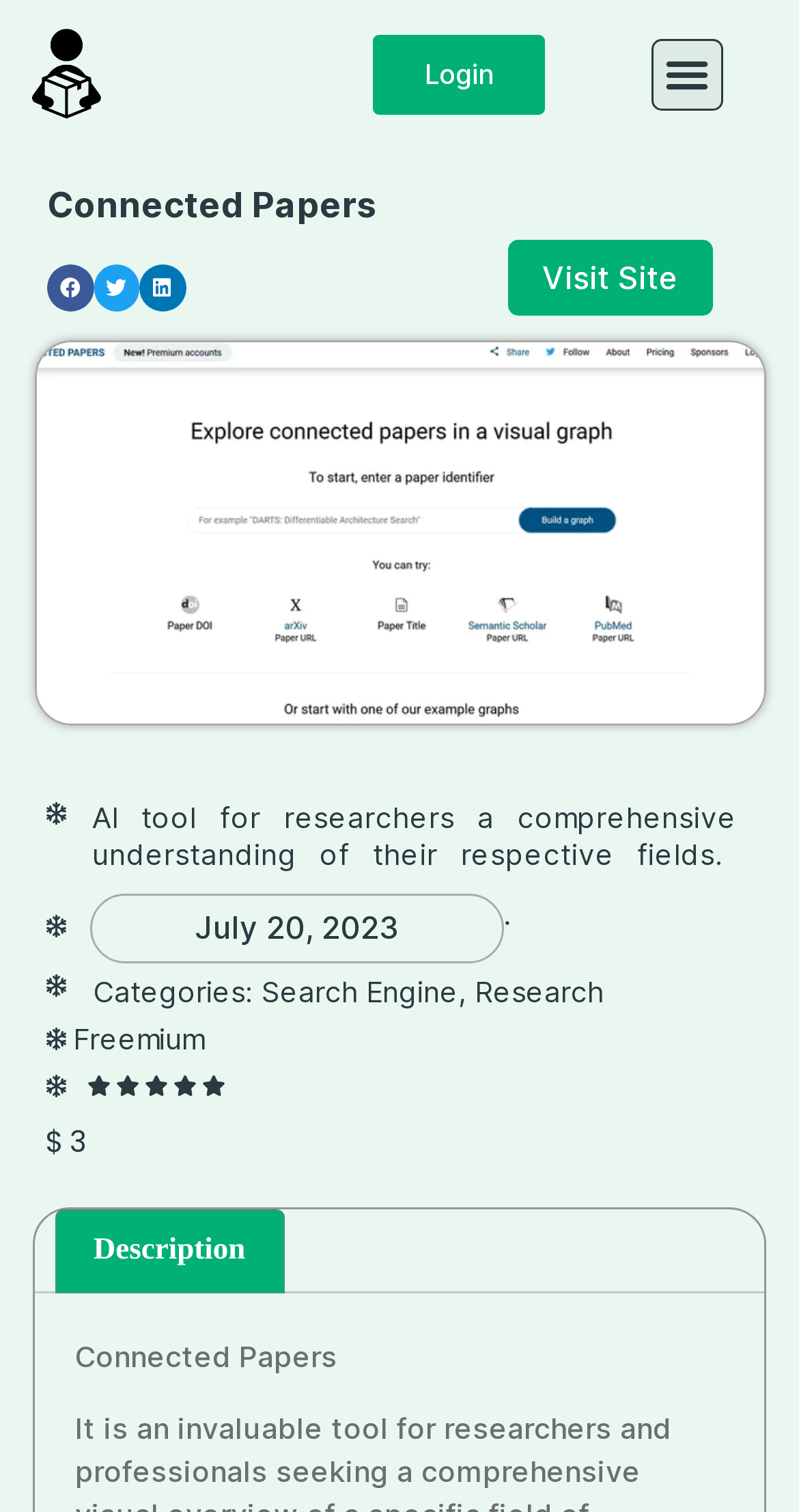Answer this question using a single word or a brief phrase:
What is the category of the tool?

Search Engine, Research